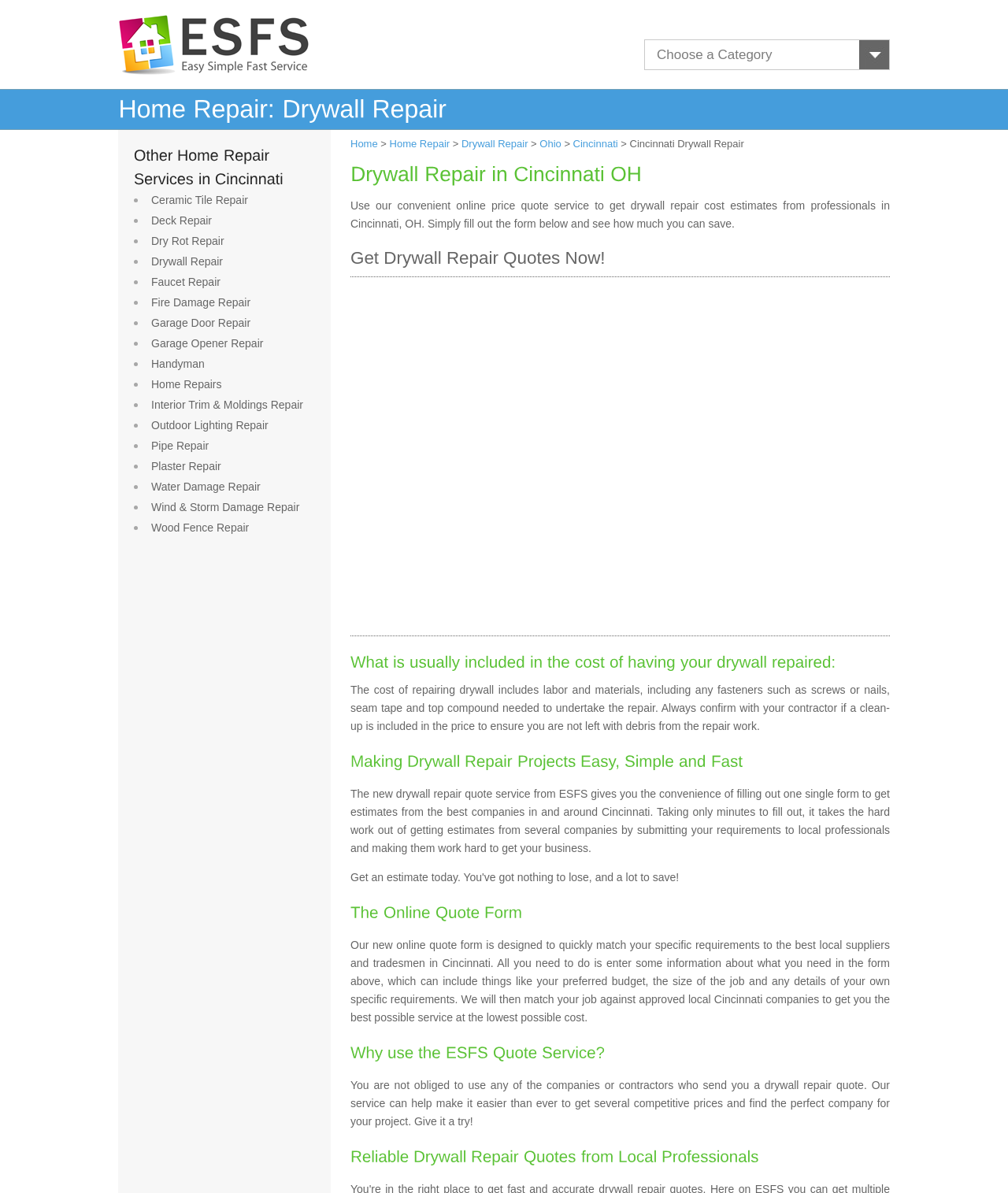Can you find the bounding box coordinates of the area I should click to execute the following instruction: "Click on Drywall Repair"?

[0.15, 0.214, 0.221, 0.224]